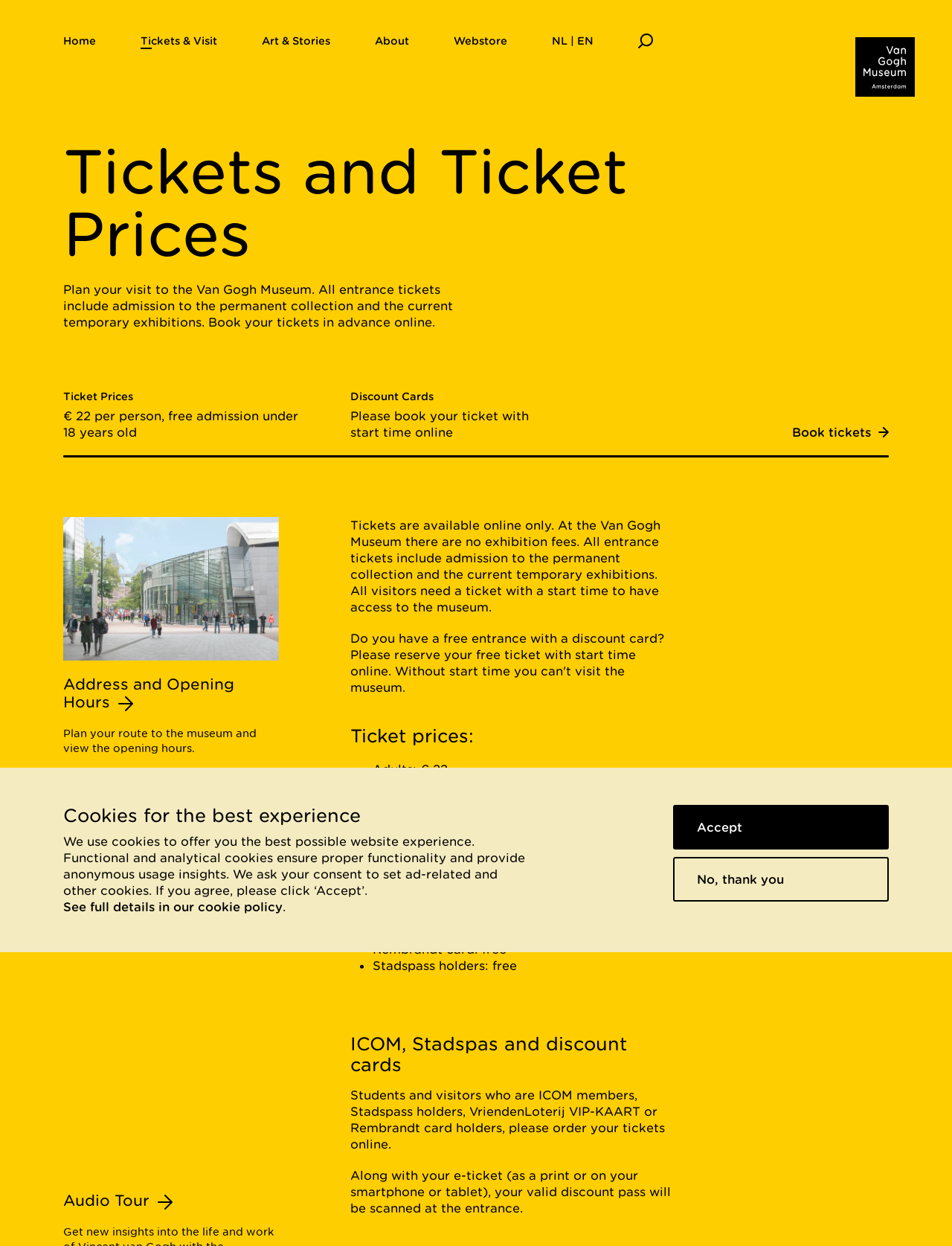Determine the bounding box coordinates of the clickable region to carry out the instruction: "Click the 'Book tickets' button".

[0.832, 0.34, 0.934, 0.354]